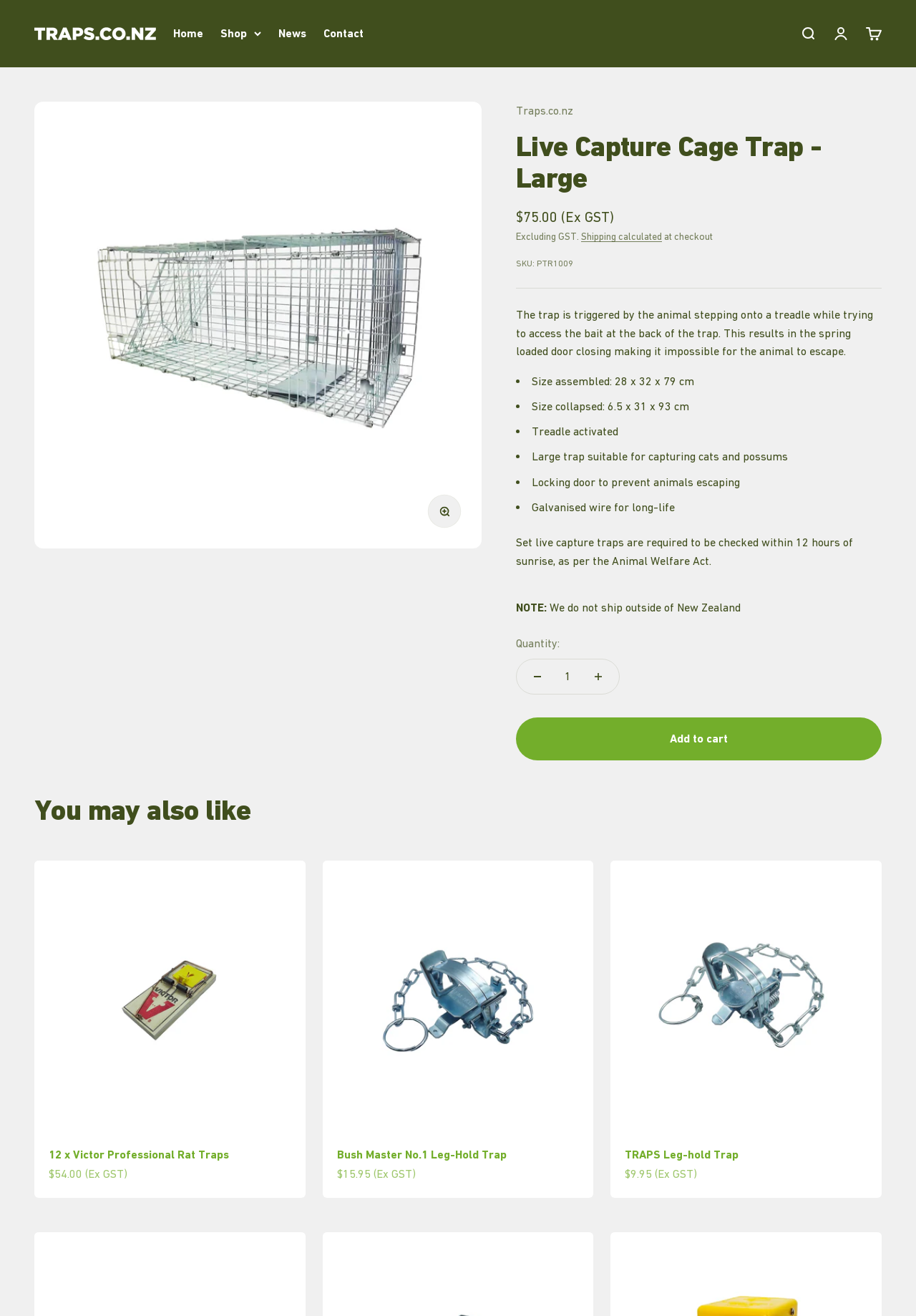Refer to the image and provide an in-depth answer to the question: 
What is the size of the trap when assembled?

The size of the trap when assembled is mentioned in the product description section, where it says 'Size assembled: 28 x 32 x 79 cm'. This indicates that the length, width, and height of the trap when assembled are 28 cm, 32 cm, and 79 cm, respectively.